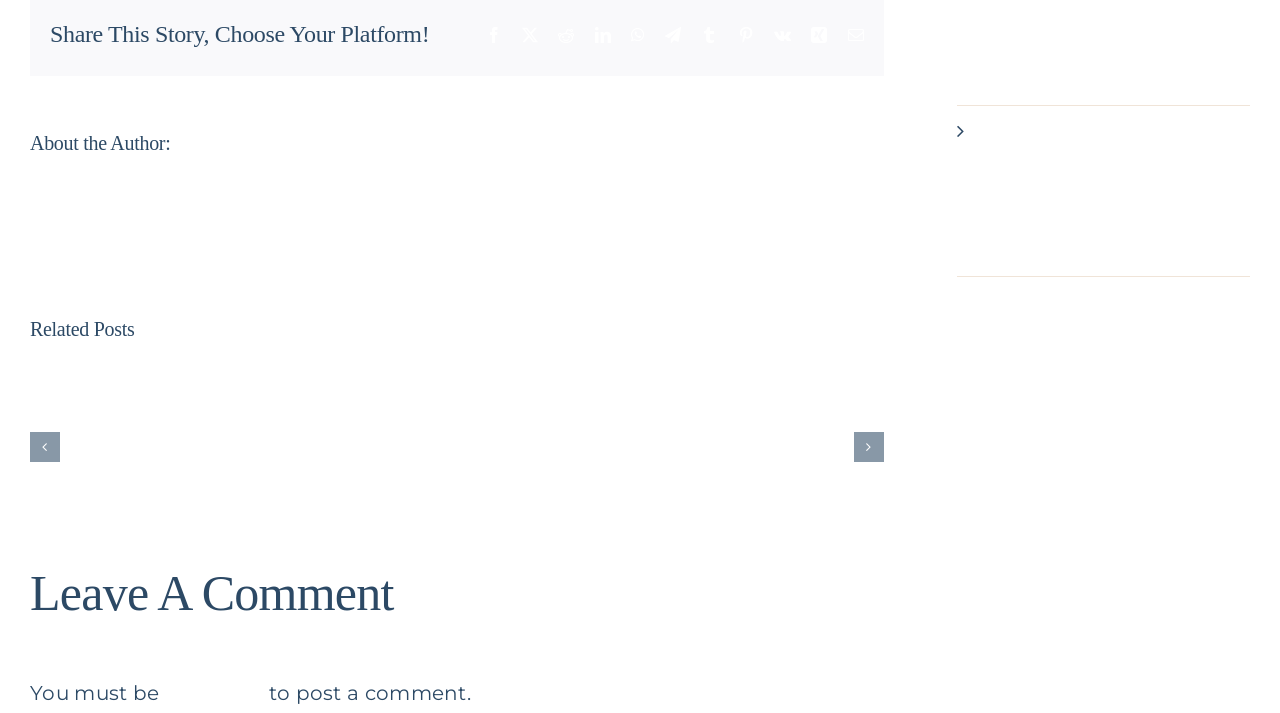Please determine the bounding box coordinates of the clickable area required to carry out the following instruction: "Log in to post a comment". The coordinates must be four float numbers between 0 and 1, represented as [left, top, right, bottom].

[0.129, 0.955, 0.206, 0.988]